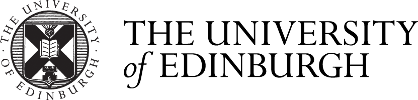Explain the image thoroughly, highlighting all key elements.

The image features the emblem and name of "The University of Edinburgh," presented with a traditional design that reflects the institution's esteemed heritage. The emblem includes a shield with an open book and a thistle, symbolizing knowledge and Scotland's national flower, respectively. The text is prominently displayed in a clean, sophisticated typeface, emphasizing the university's commitment to excellence in education and research. This visual representation serves as an integral part of the university's identity, highlighting its long-standing reputation and connection to academic prowess.